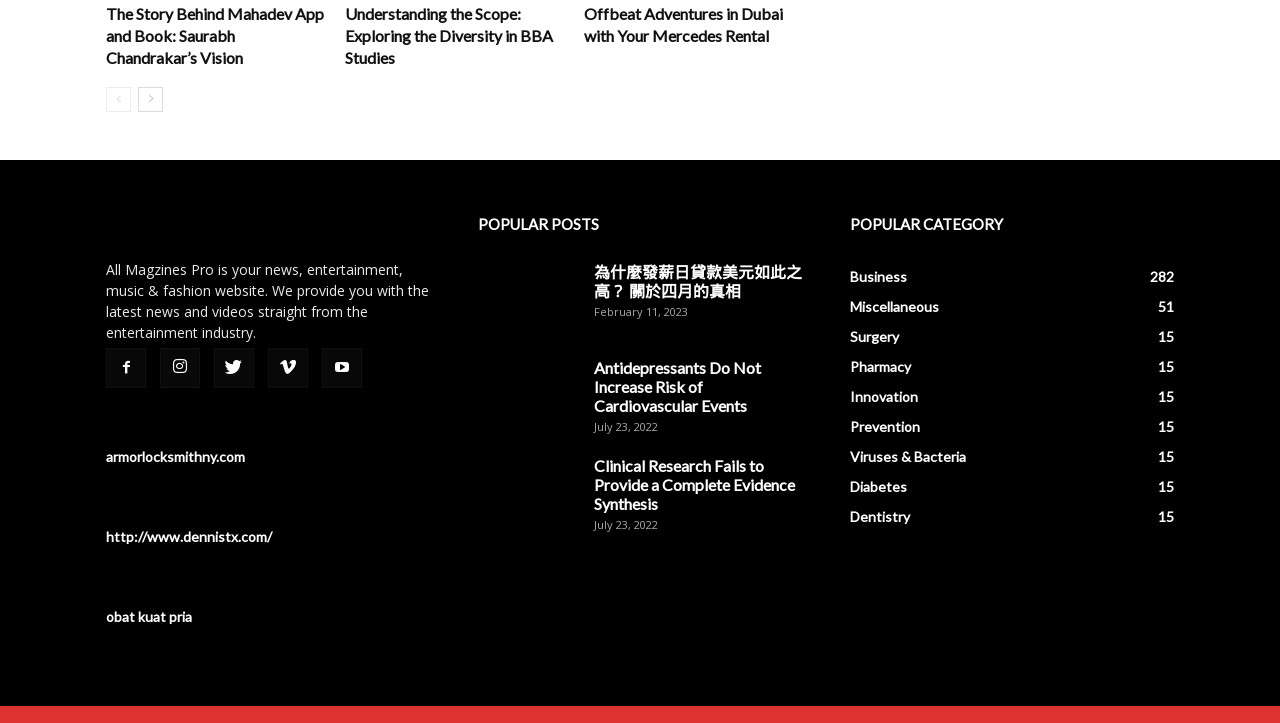How many popular posts are listed?
Refer to the image and provide a concise answer in one word or phrase.

3